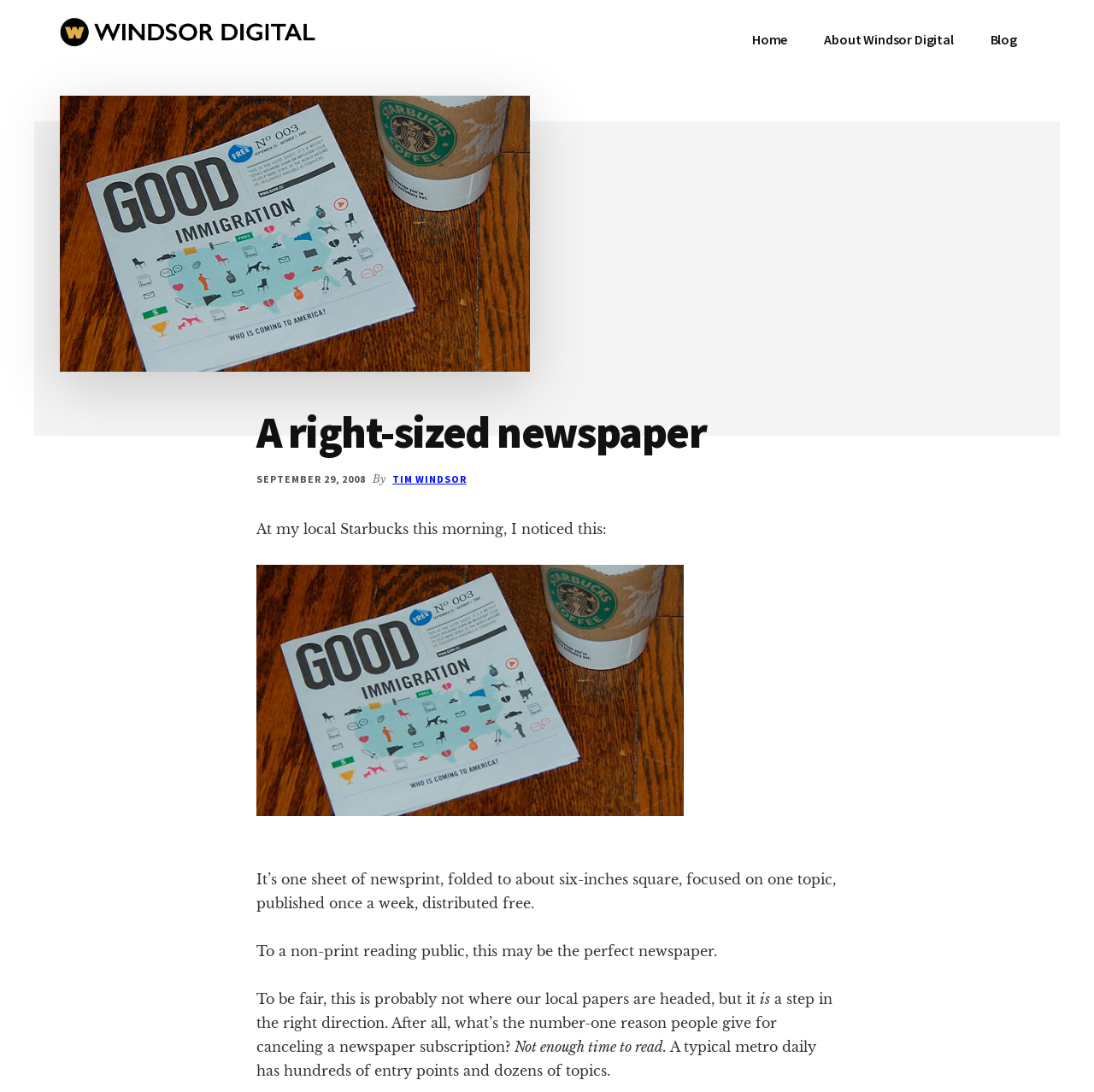Determine the heading of the webpage and extract its text content.

A right-sized newspaper